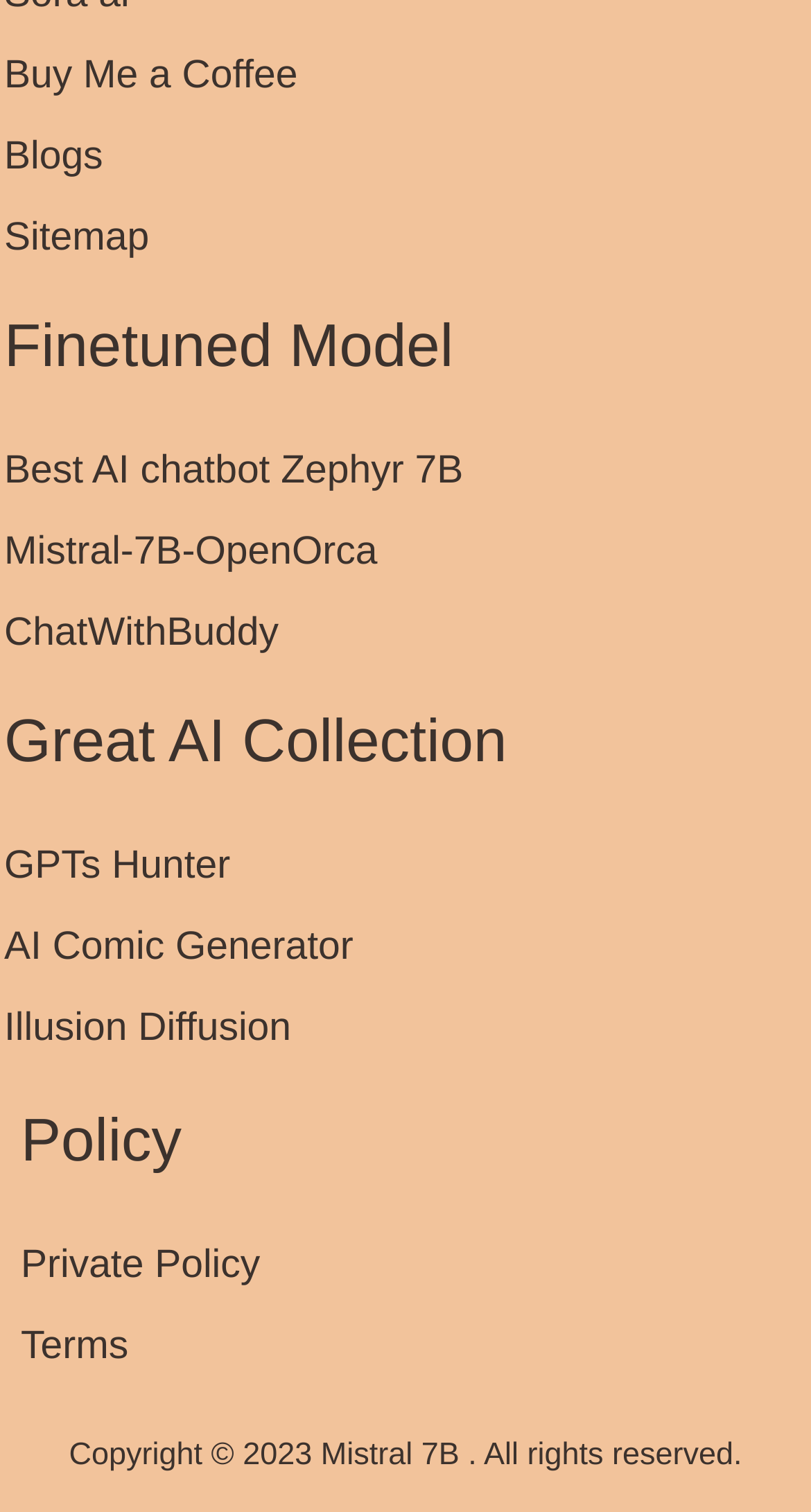Give a concise answer using one word or a phrase to the following question:
What is the last item in the list of links?

Terms